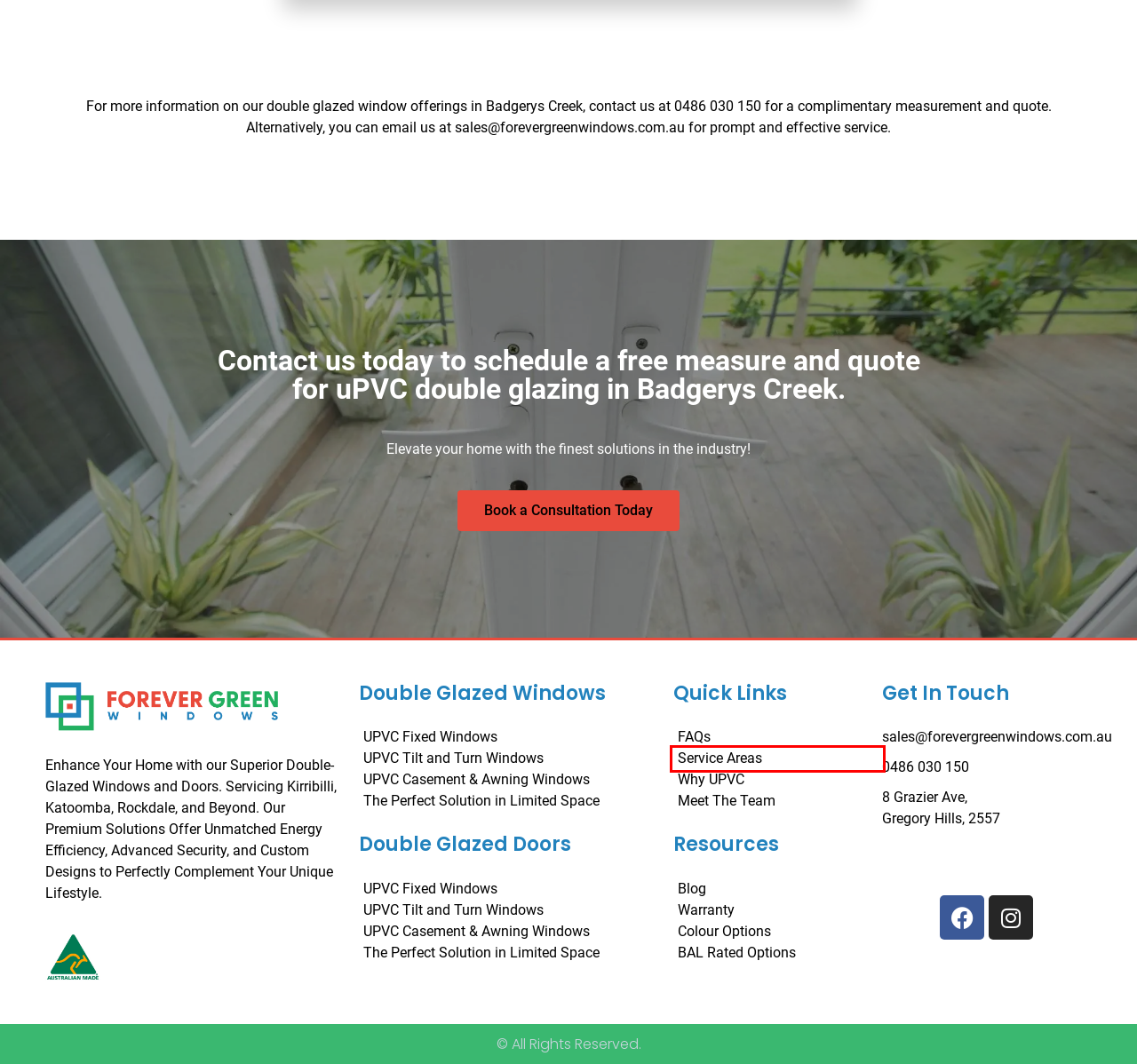You have received a screenshot of a webpage with a red bounding box indicating a UI element. Please determine the most fitting webpage description that matches the new webpage after clicking on the indicated element. The choices are:
A. Rest Easy with Our Reliable Warranty
B. Our Manufacturing Process - Quality Craftsmanship
C. Deceuninck Windows - Style, Durability, and Energy Efficiency
D. Add Charm and Security with UPVC French & Single Hinge Doors
E. UPVC Casement & Awning Windows - Durable and Stylish
F. Comprehensive FAQs - Answers to Common Window Questions
G. About Forever Green Windows - High-Quality Windows for Your Home
H. Window Colour Options - Customize Your Home's Appearance

G